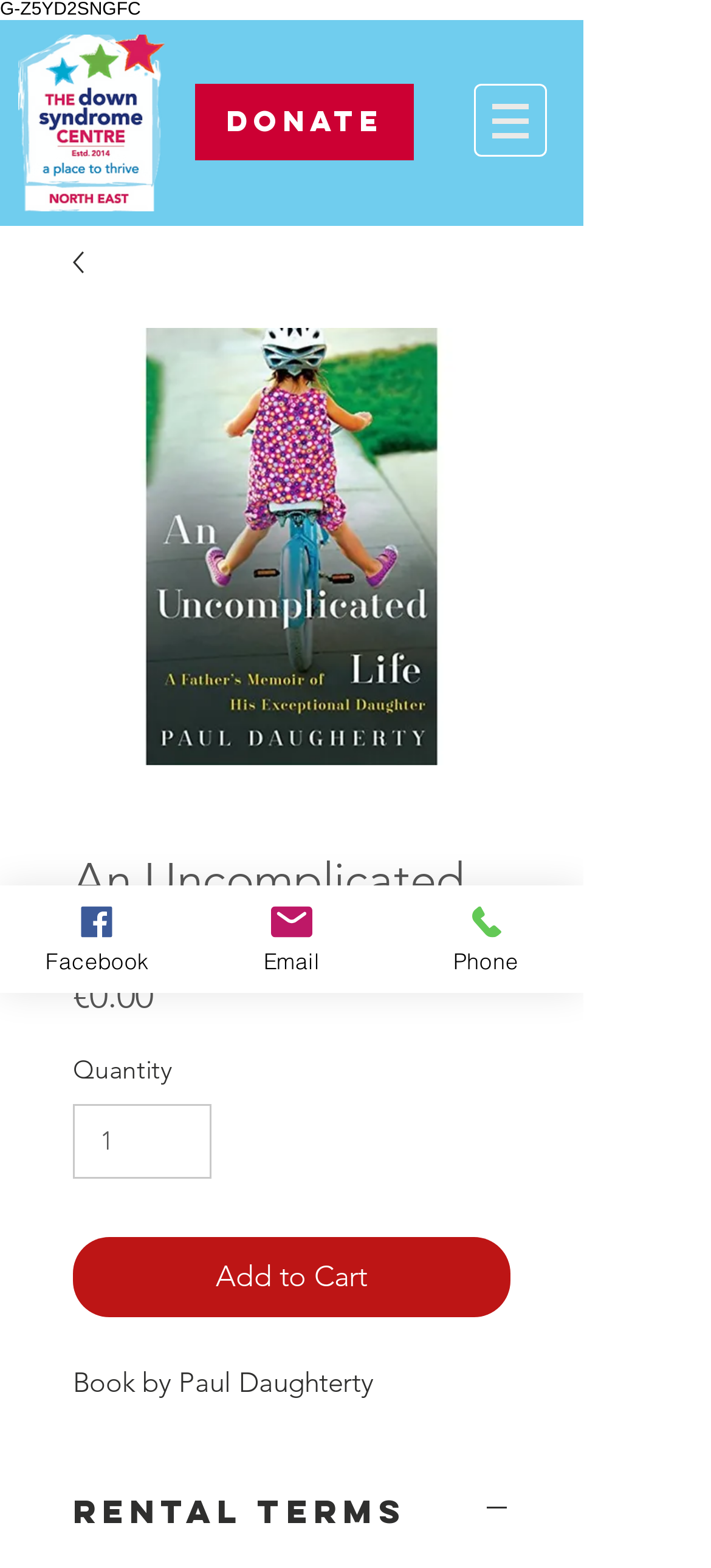Respond with a single word or short phrase to the following question: 
How many social media links are available on the webpage?

3